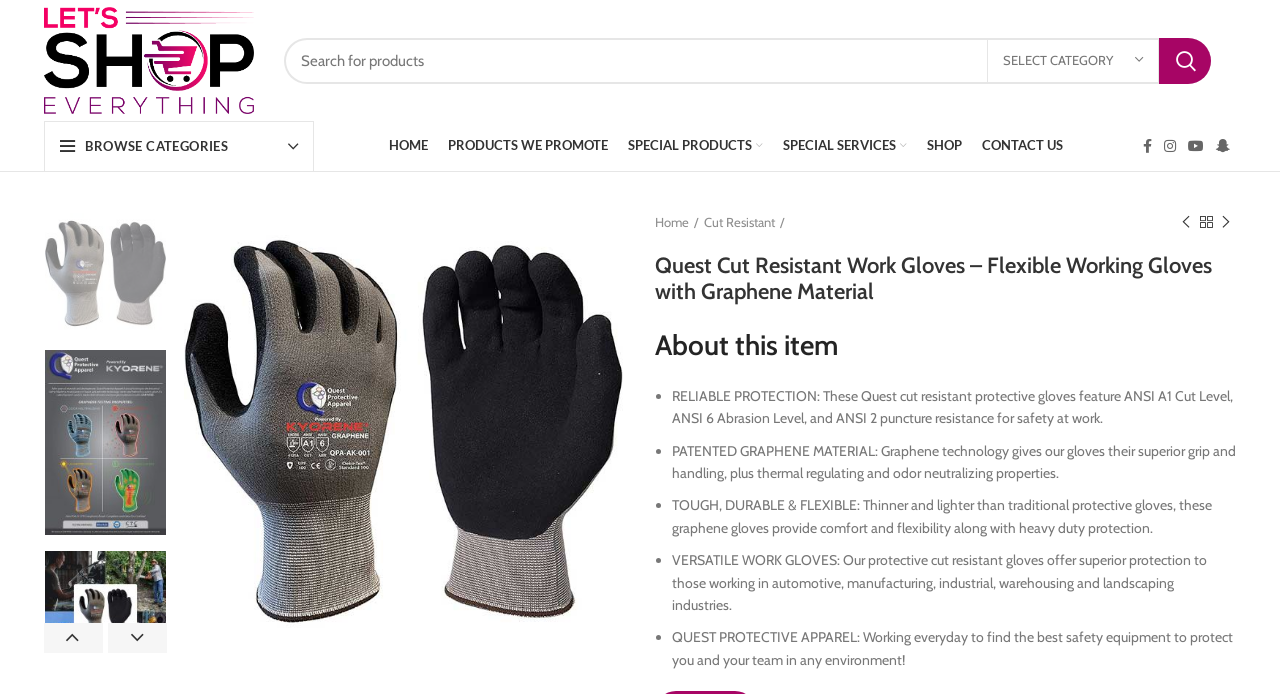Provide a brief response to the question using a single word or phrase: 
What is the material used in the gloves?

Graphene